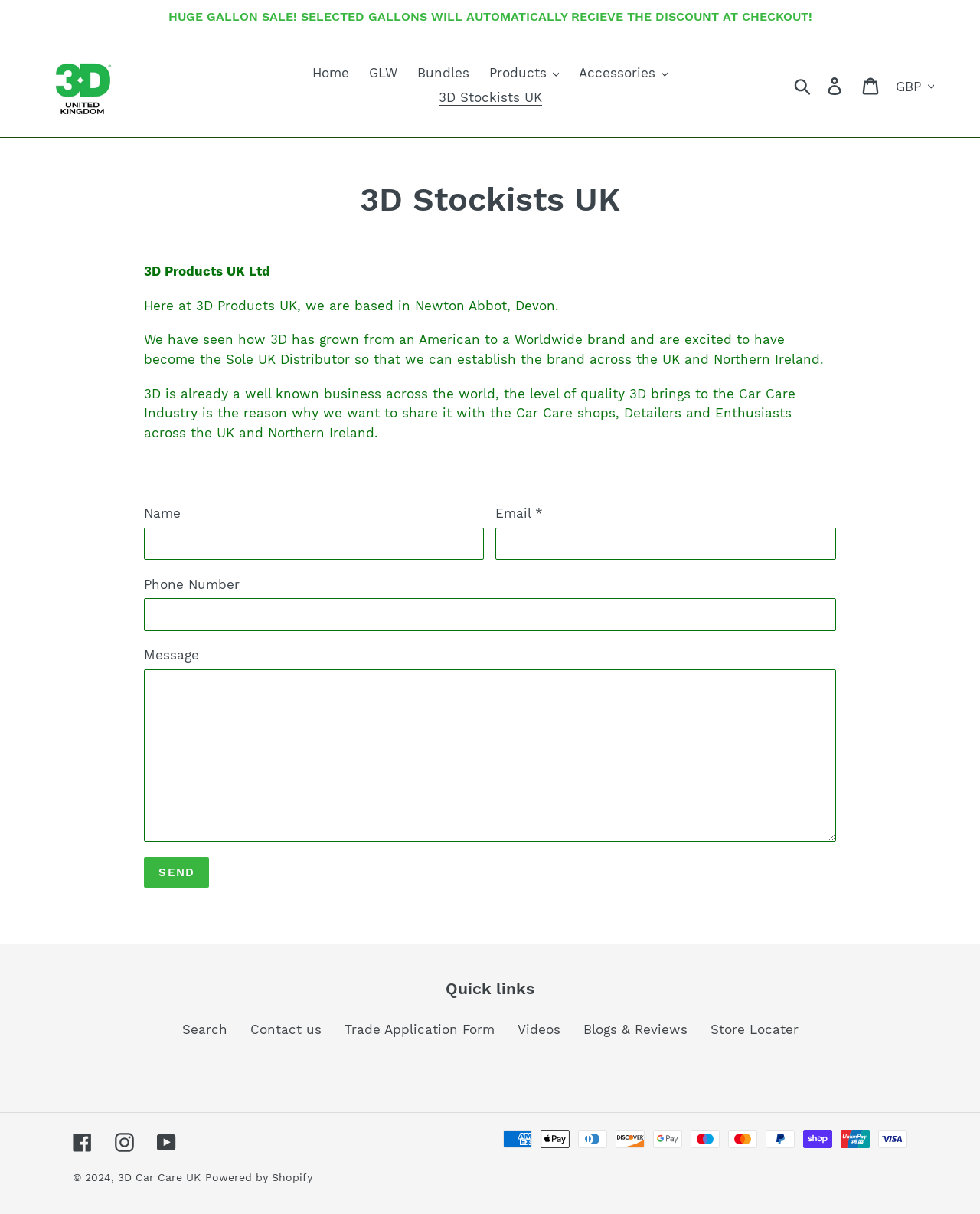Could you determine the bounding box coordinates of the clickable element to complete the instruction: "Search for products"? Provide the coordinates as four float numbers between 0 and 1, i.e., [left, top, right, bottom].

[0.805, 0.062, 0.834, 0.079]